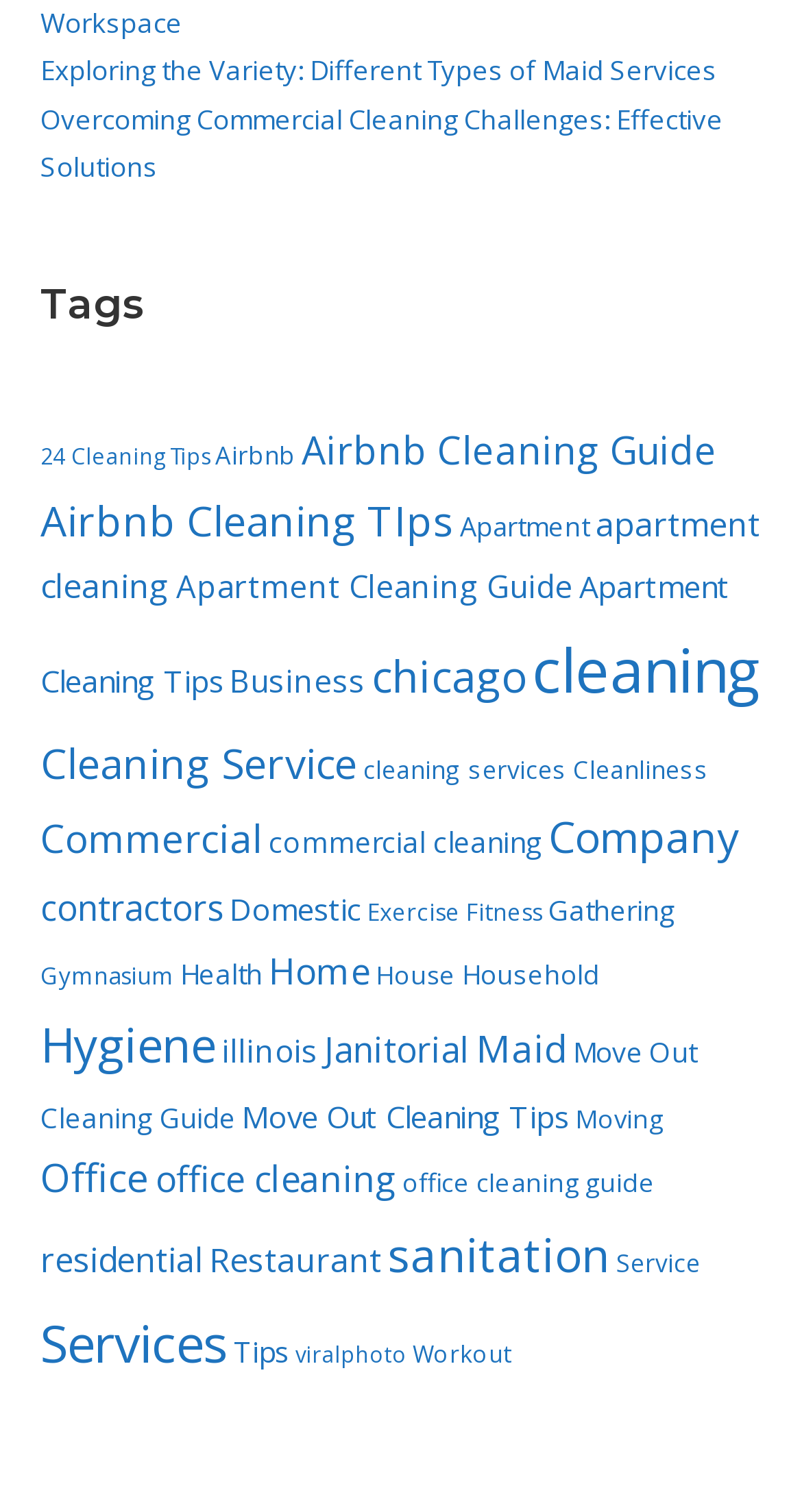How many links are related to 'Office'?
Using the information presented in the image, please offer a detailed response to the question.

By examining the links on the webpage, I found three items related to 'Office': 'Office', 'office cleaning', and 'office cleaning guide'.